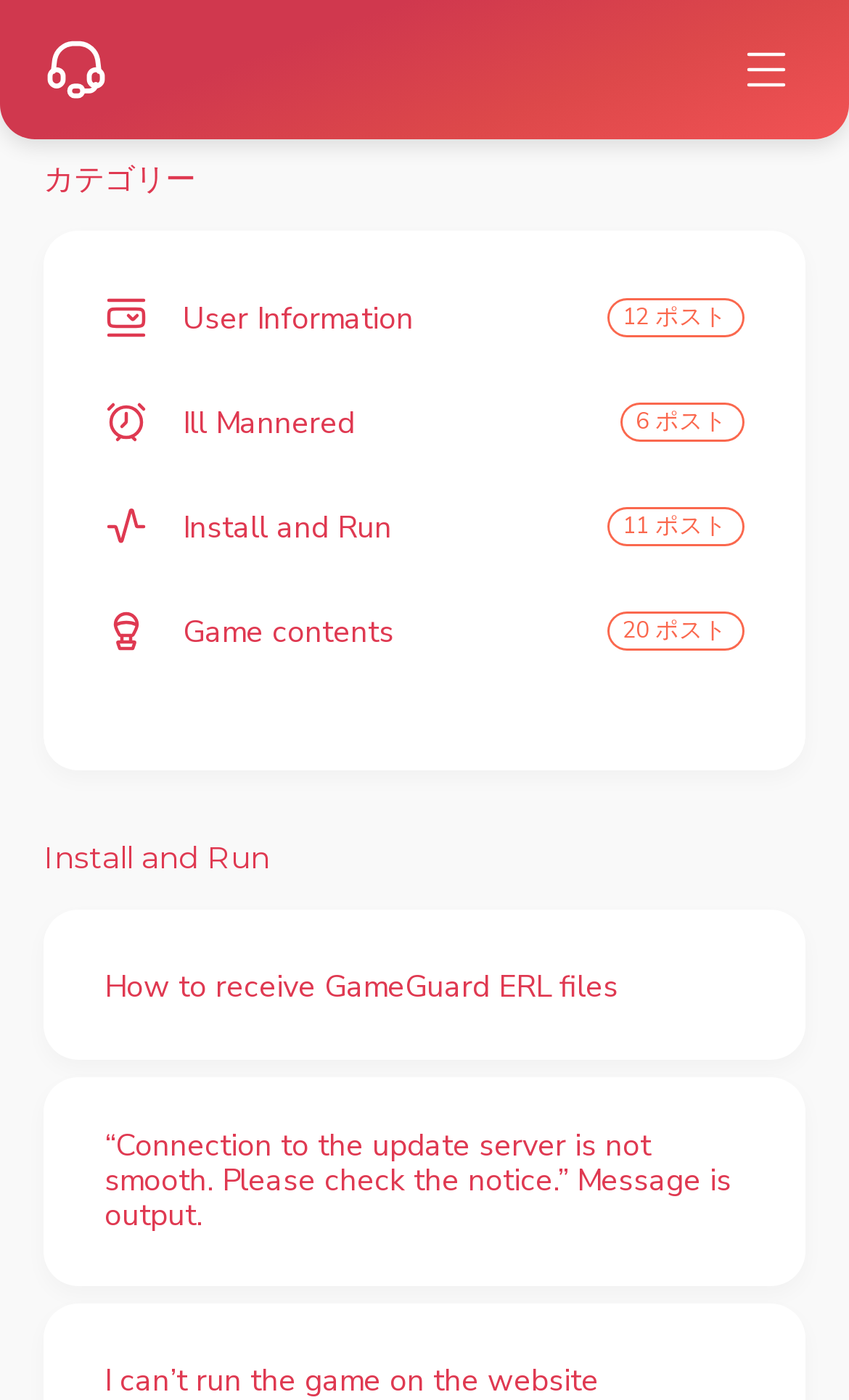Please provide the bounding box coordinates for the UI element as described: "Game contents 20 ポスト". The coordinates must be four floats between 0 and 1, represented as [left, top, right, bottom].

[0.123, 0.432, 0.877, 0.469]